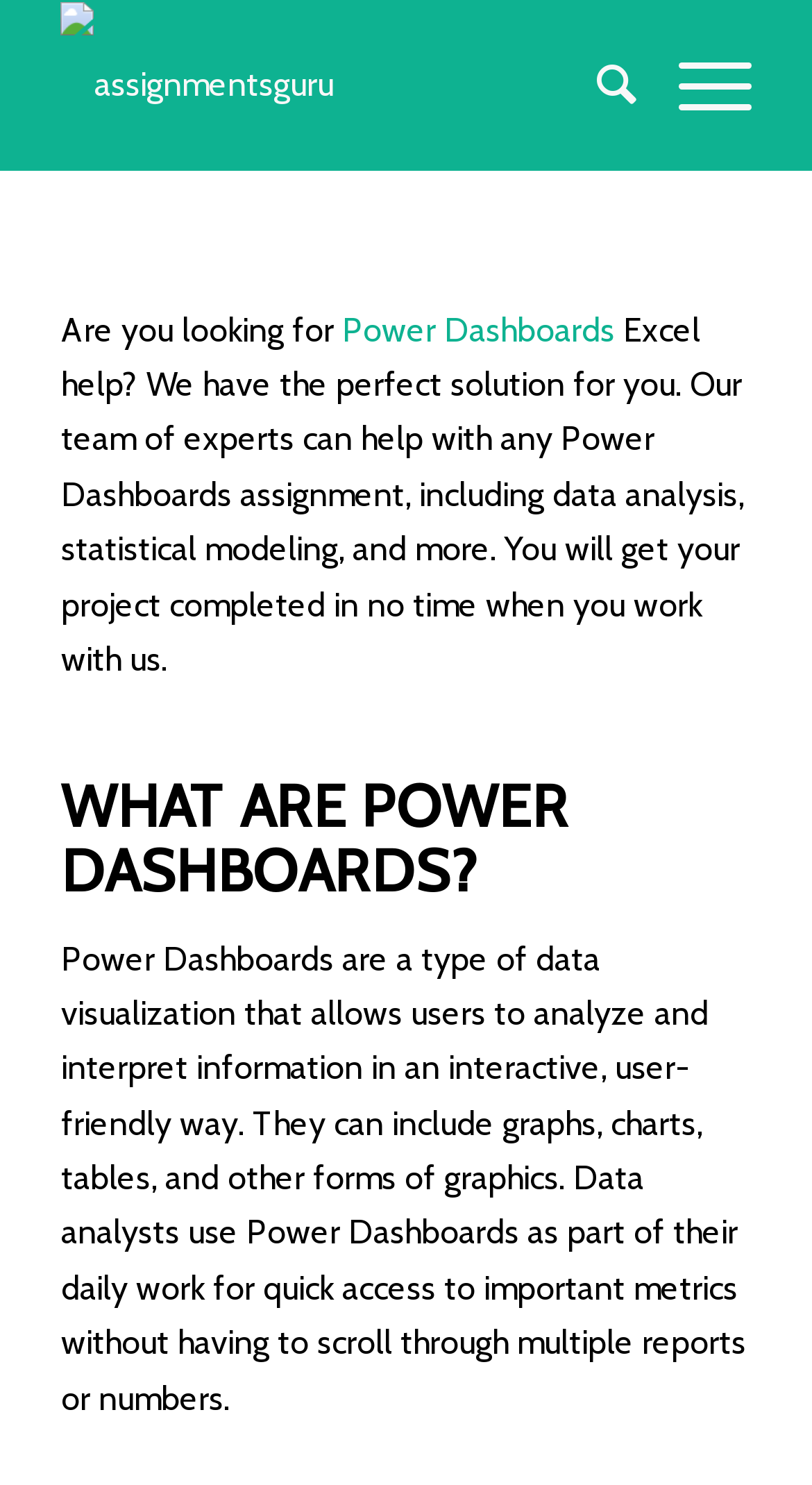What is the website's main service?
Based on the screenshot, provide your answer in one word or phrase.

Power Dashboards Excel help